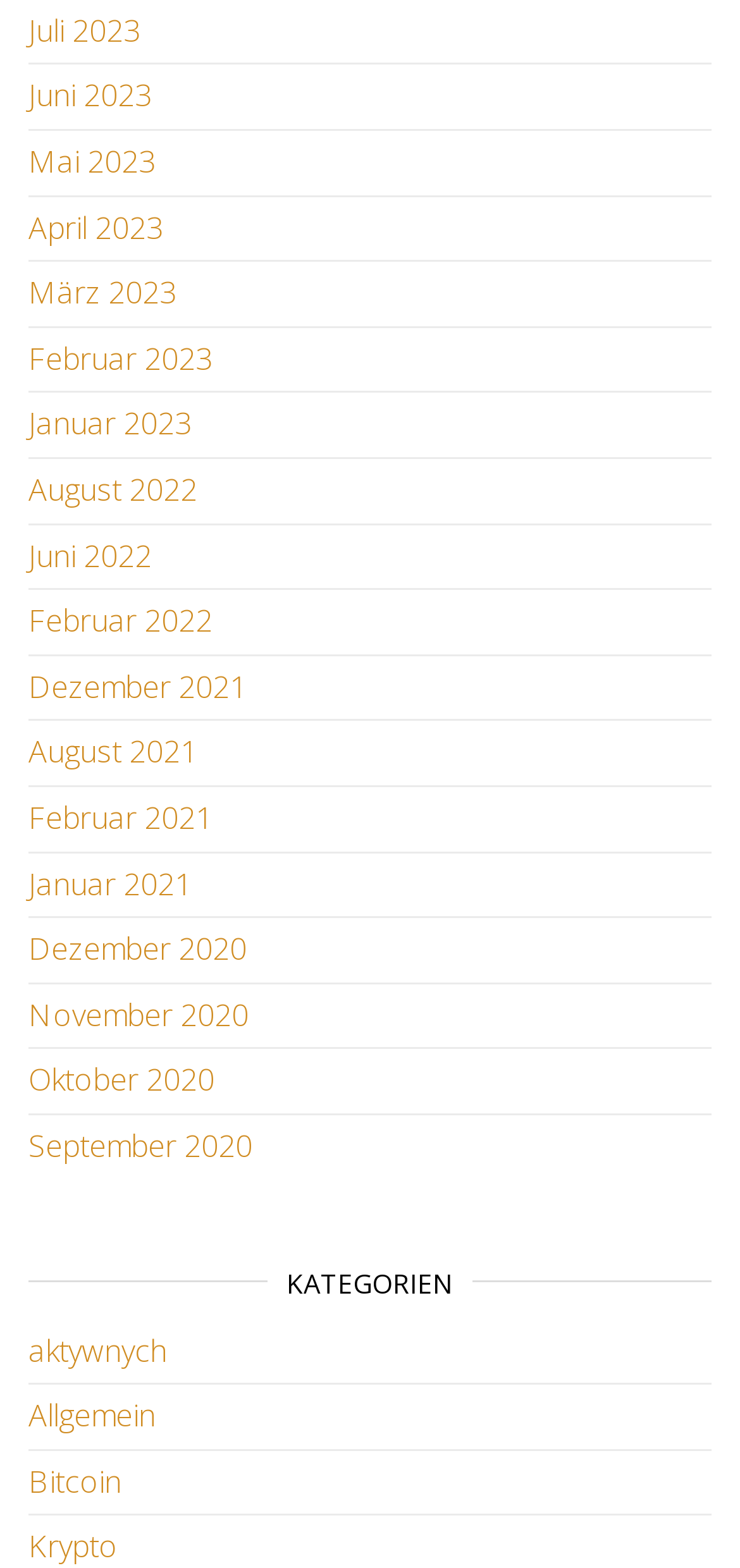Provide your answer in a single word or phrase: 
How many months are listed in 2023?

7